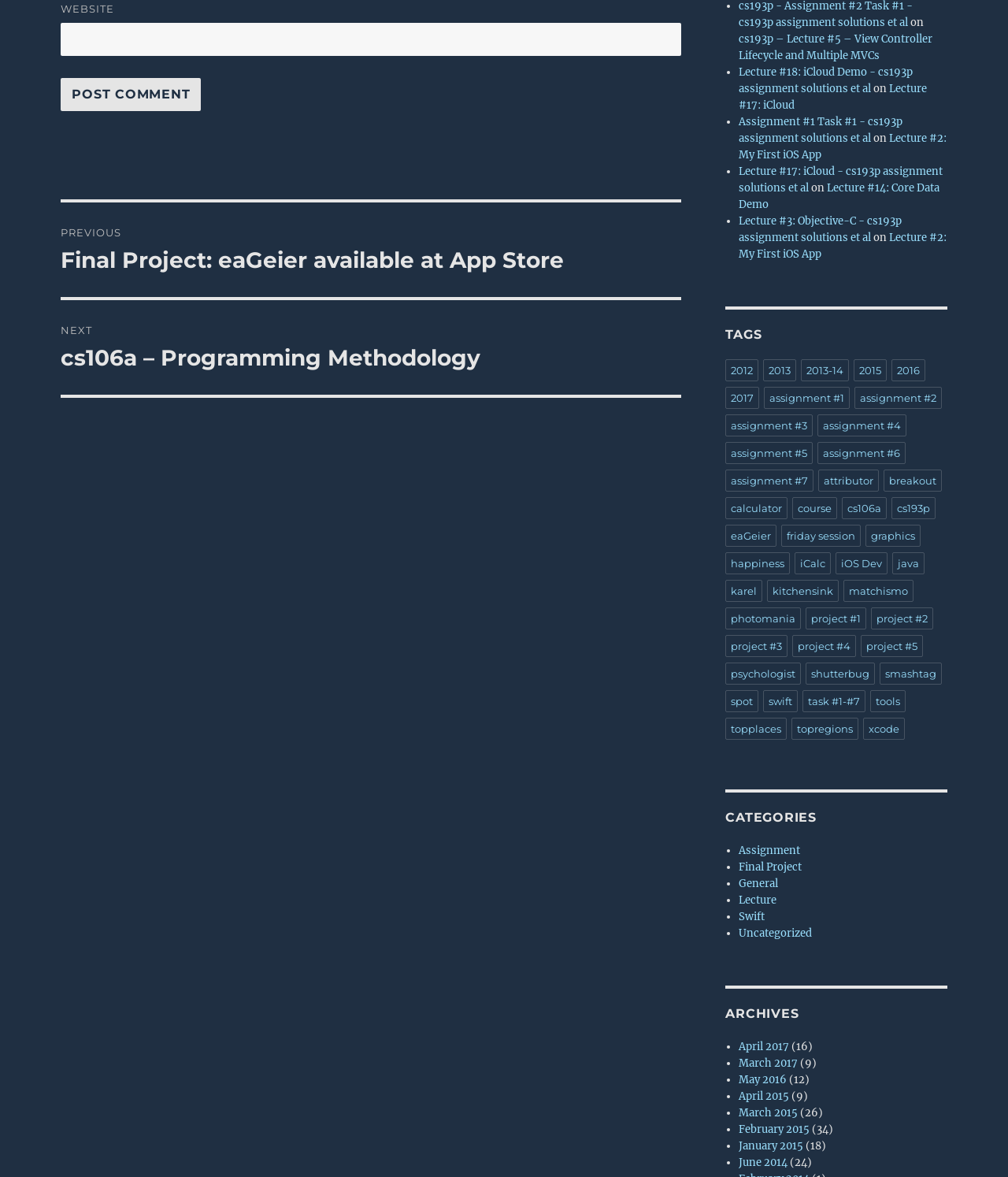How many tags are listed on the webpage?
Kindly offer a detailed explanation using the data available in the image.

The webpage lists a large number of tags, including years (2012, 2013, etc.), assignment numbers (assignment #1, assignment #2, etc.), and programming-related terms (cs193p, iOS Dev, etc.), with over 30 tags in total.